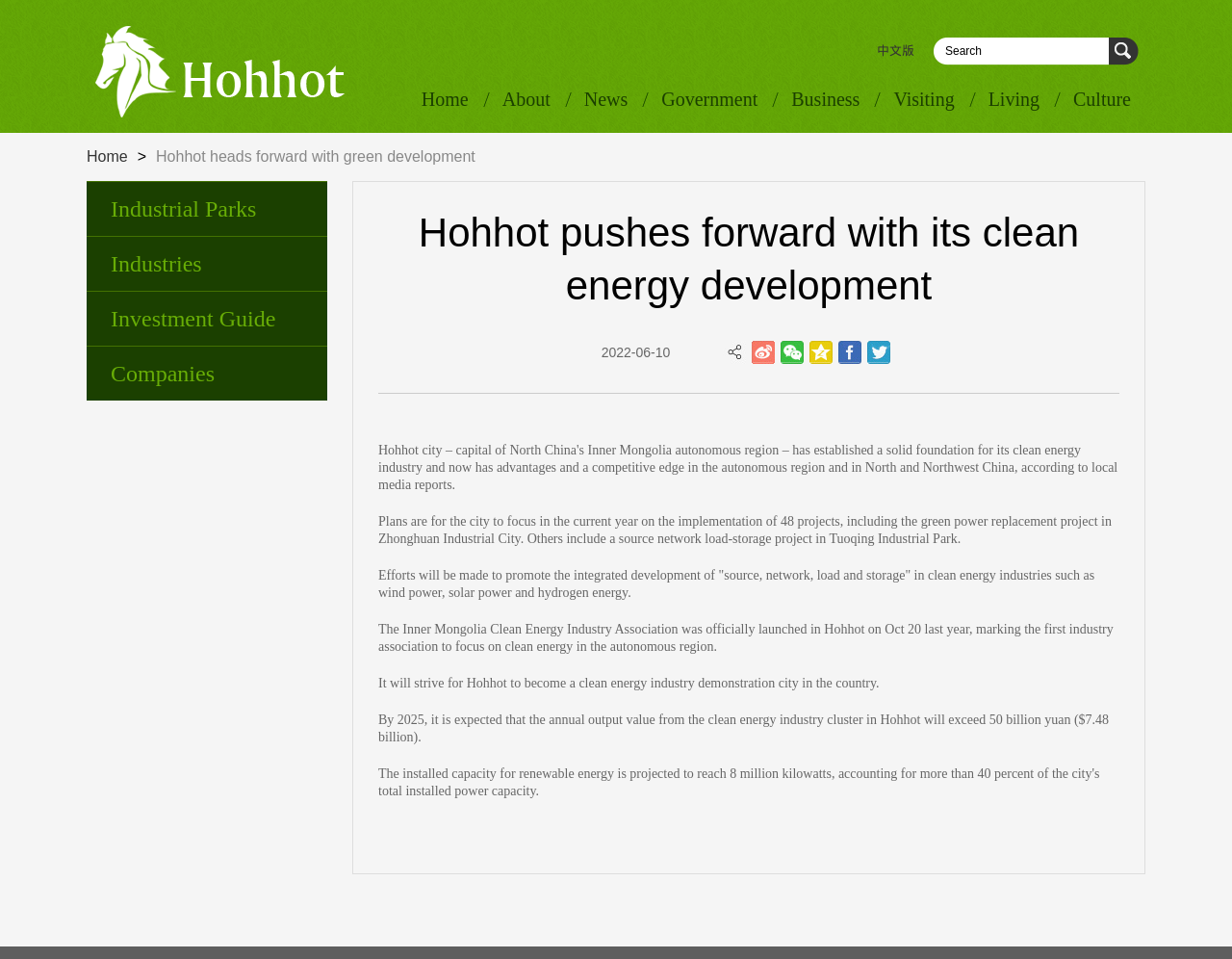Answer the question using only a single word or phrase: 
How many projects will be implemented in the current year?

48